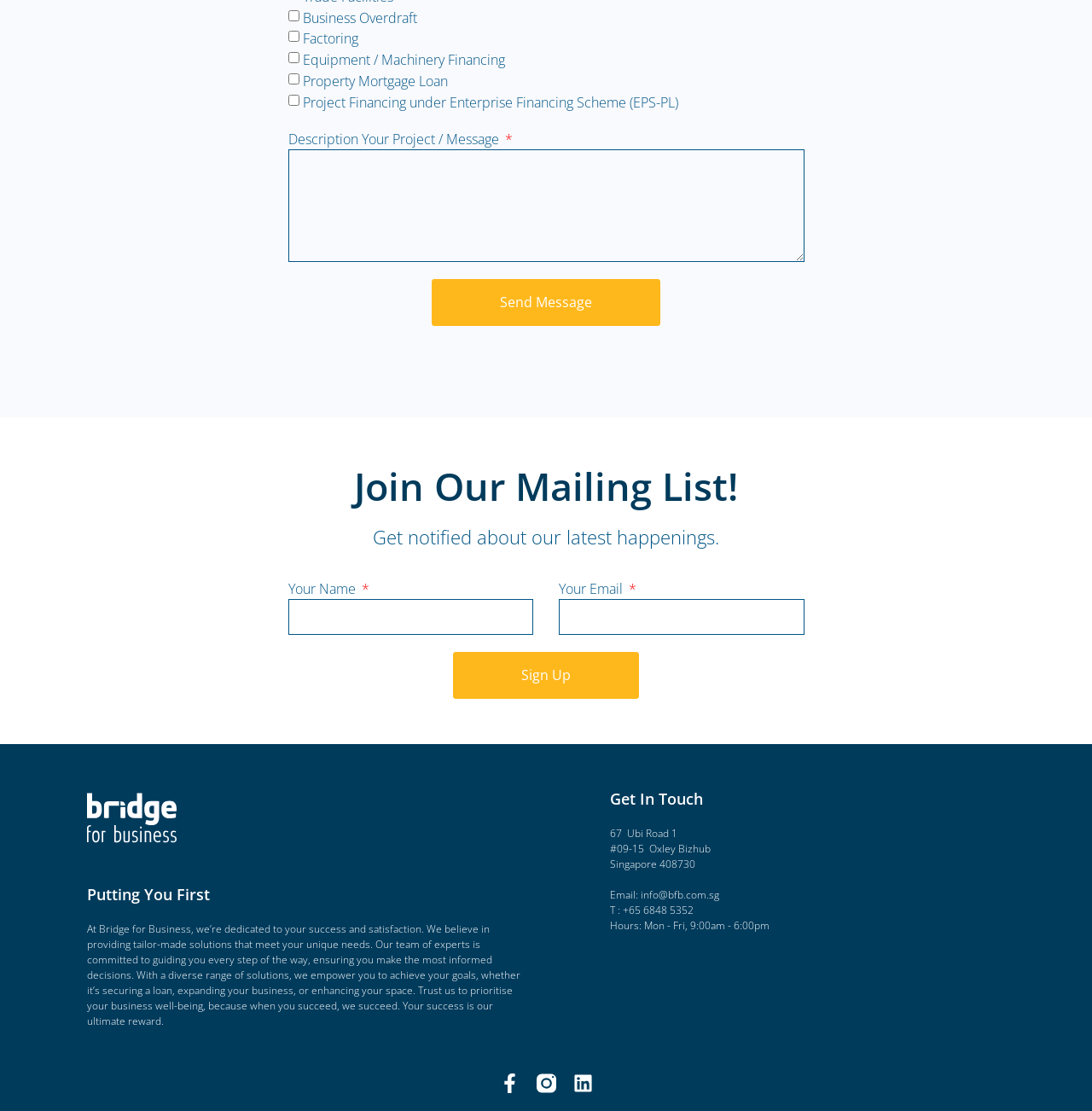What are the business hours of the company?
Analyze the screenshot and provide a detailed answer to the question.

The business hours of the company can be found in the 'Get In Touch' section, which lists the hours as 'Hours: Mon - Fri, 9:00am - 6:00pm'.